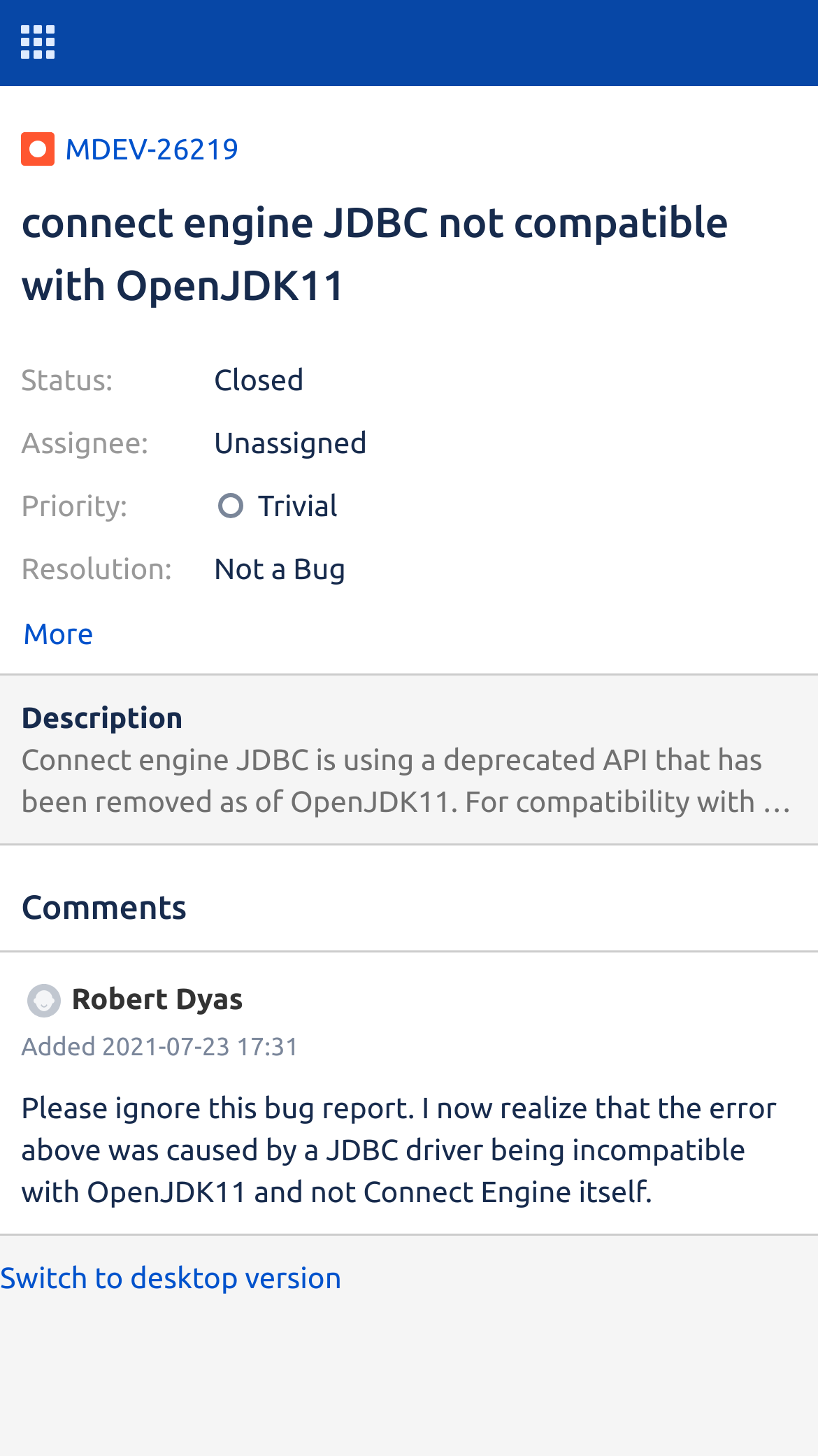Illustrate the webpage with a detailed description.

This webpage appears to be a bug report page on Jira, a project management and issue tracking platform. At the top, there is a small image, followed by a link to the bug report ID "MDEV-26219" and a heading that summarizes the issue: "connect engine JDBC not compatible with OpenJDK11". 

Below the heading, there are several static text elements that display information about the bug report, including its status, assignee, priority, and resolution. The status is "Closed", the assignee is "Unassigned", the priority is "Trivial", and the resolution is "Not a Bug". 

To the right of the status and assignee information, there is a small image. A "More" button is located at the bottom of this section. 

Further down the page, there are two headings: "Description" and "Comments". The "Description" section is empty, but the "Comments" section contains a comment from Robert Dyas, added on 2021-07-23 17:31. The comment explains that the bug report was caused by a JDBC driver being incompatible with OpenJDK11 and not Connect Engine itself. 

At the very bottom of the page, there is a content information section with a link to "Switch to desktop version".